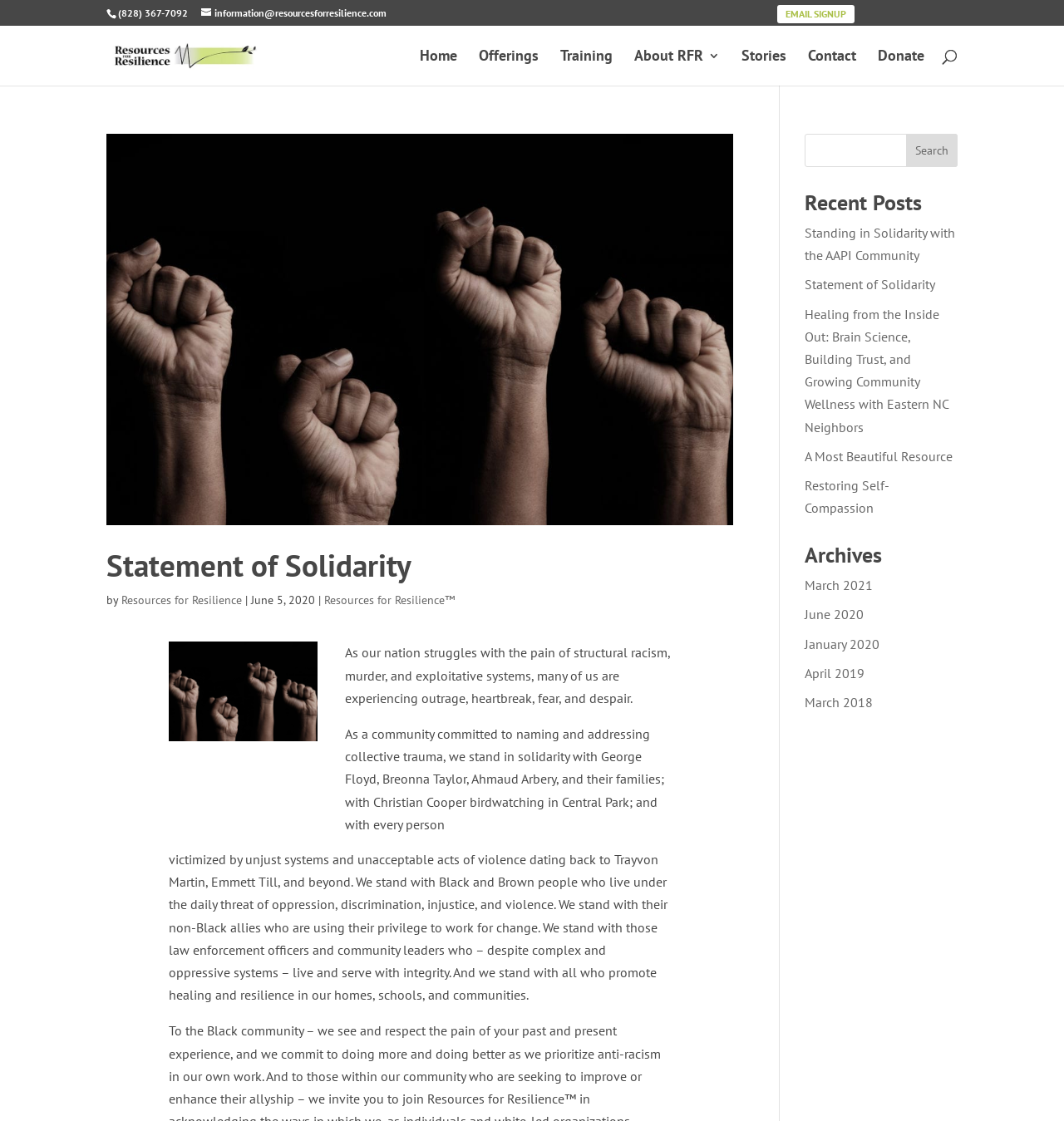Pinpoint the bounding box coordinates of the element that must be clicked to accomplish the following instruction: "Fill in the inquiry textbox". The coordinates should be in the format of four float numbers between 0 and 1, i.e., [left, top, right, bottom].

None